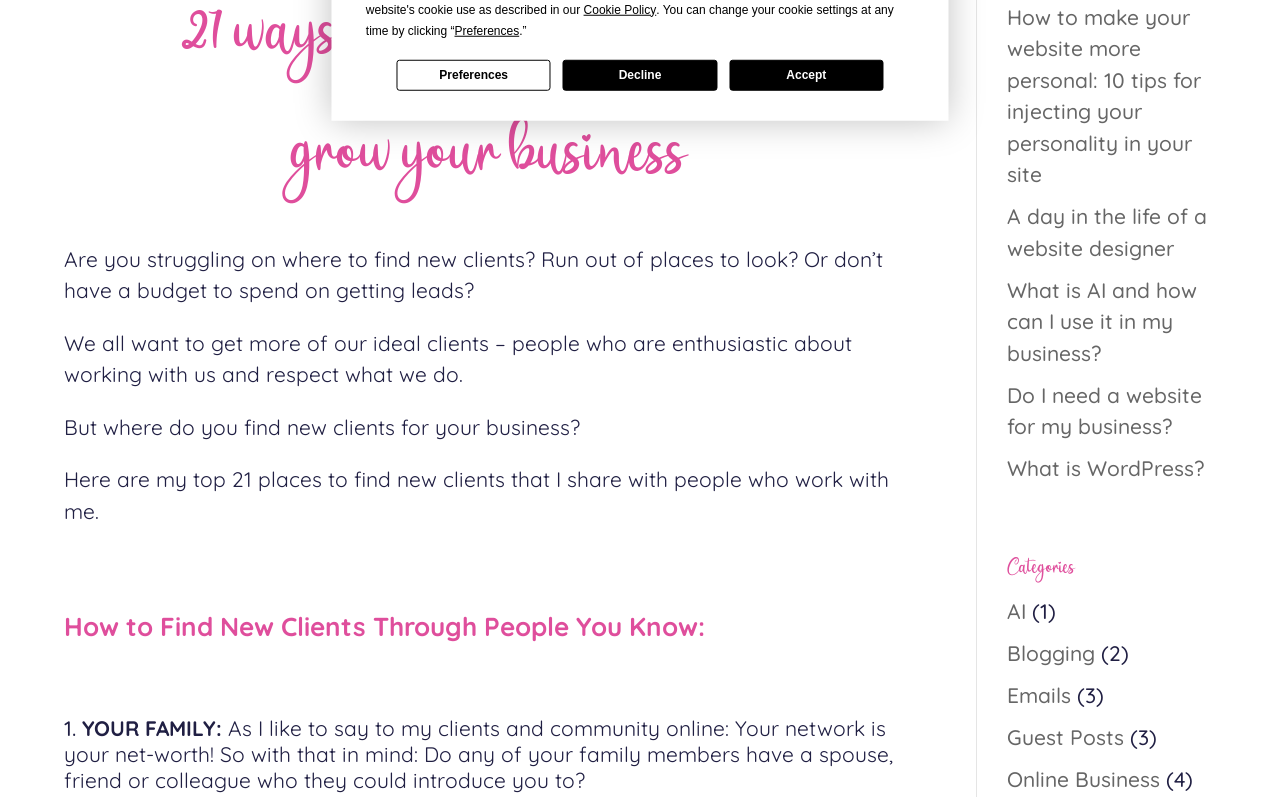Based on the element description Blogging, identify the bounding box coordinates for the UI element. The coordinates should be in the format (top-left x, top-left y, bottom-right x, bottom-right y) and within the 0 to 1 range.

[0.786, 0.804, 0.855, 0.836]